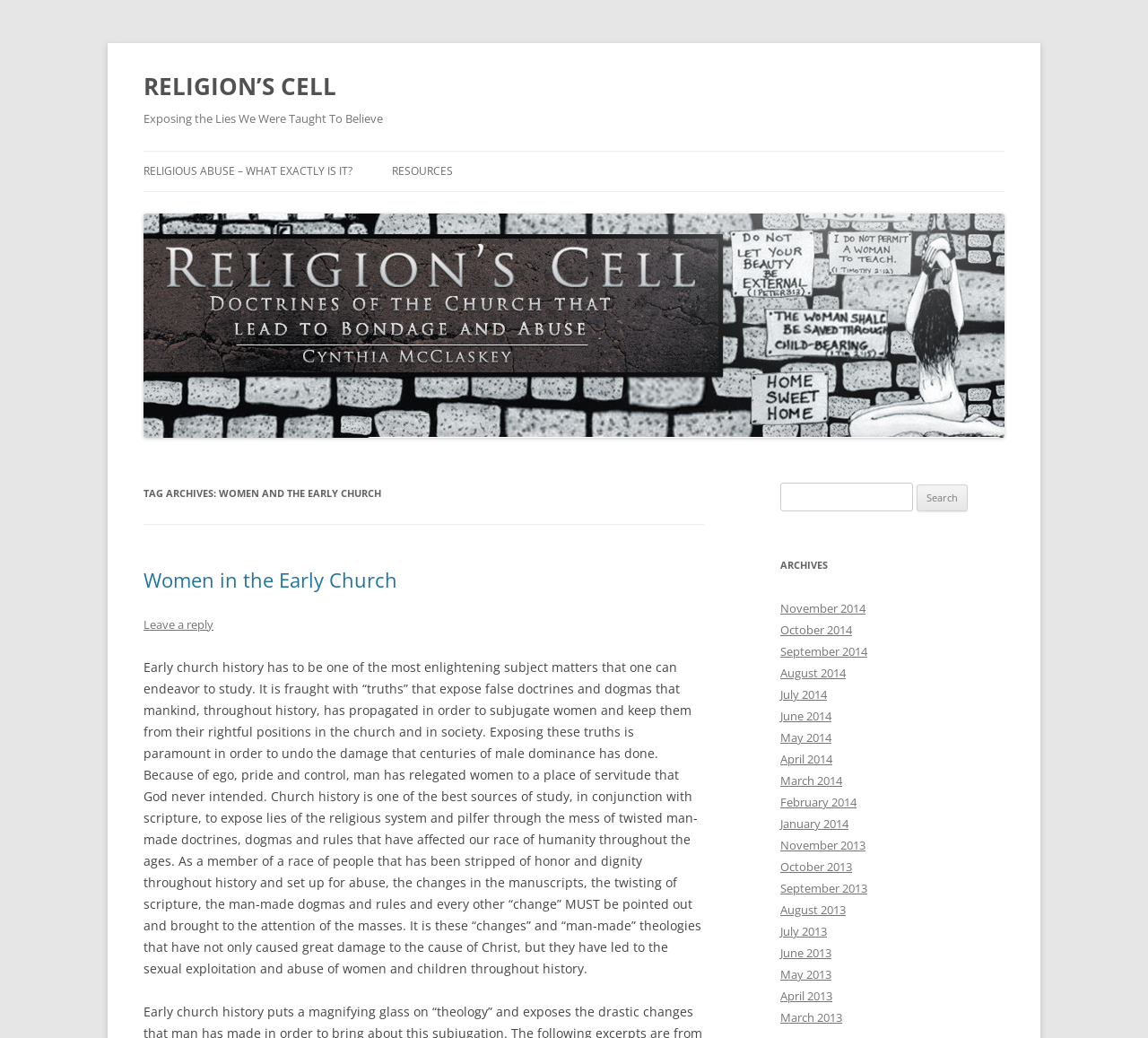Please determine the bounding box coordinates of the element's region to click in order to carry out the following instruction: "Read about Women in the Early Church". The coordinates should be four float numbers between 0 and 1, i.e., [left, top, right, bottom].

[0.125, 0.546, 0.346, 0.572]